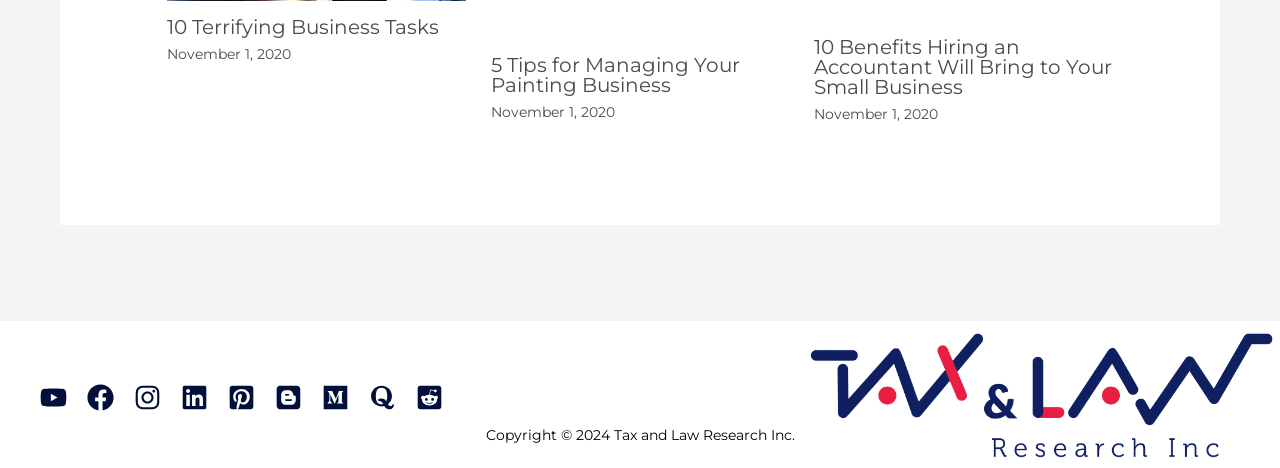Highlight the bounding box coordinates of the region I should click on to meet the following instruction: "Read '10 Benefits Hiring an Accountant Will Bring to Your Small Business'".

[0.636, 0.074, 0.869, 0.211]